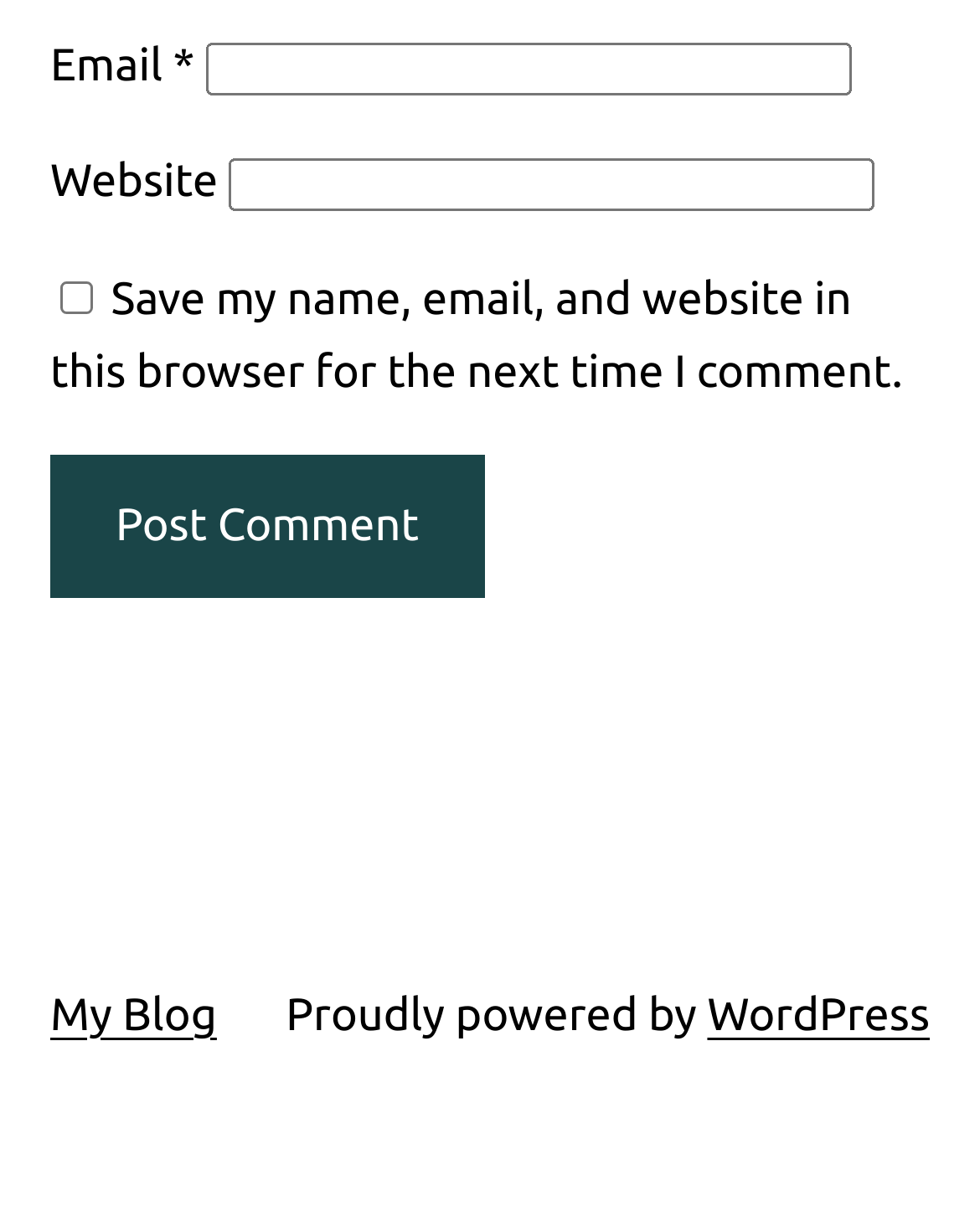Please examine the image and answer the question with a detailed explanation:
Is the checkbox checked by default?

The checkbox element 'Save my name, email, and website in this browser for the next time I comment.' has a property 'checked: false', indicating that it is not checked by default.